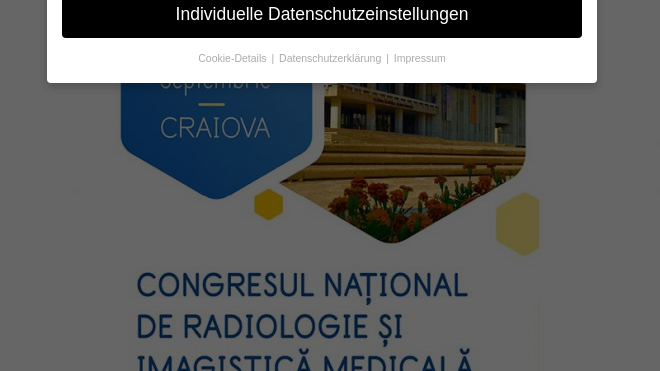What shape is incorporated in the design?
Refer to the image and provide a one-word or short phrase answer.

Hexagonal